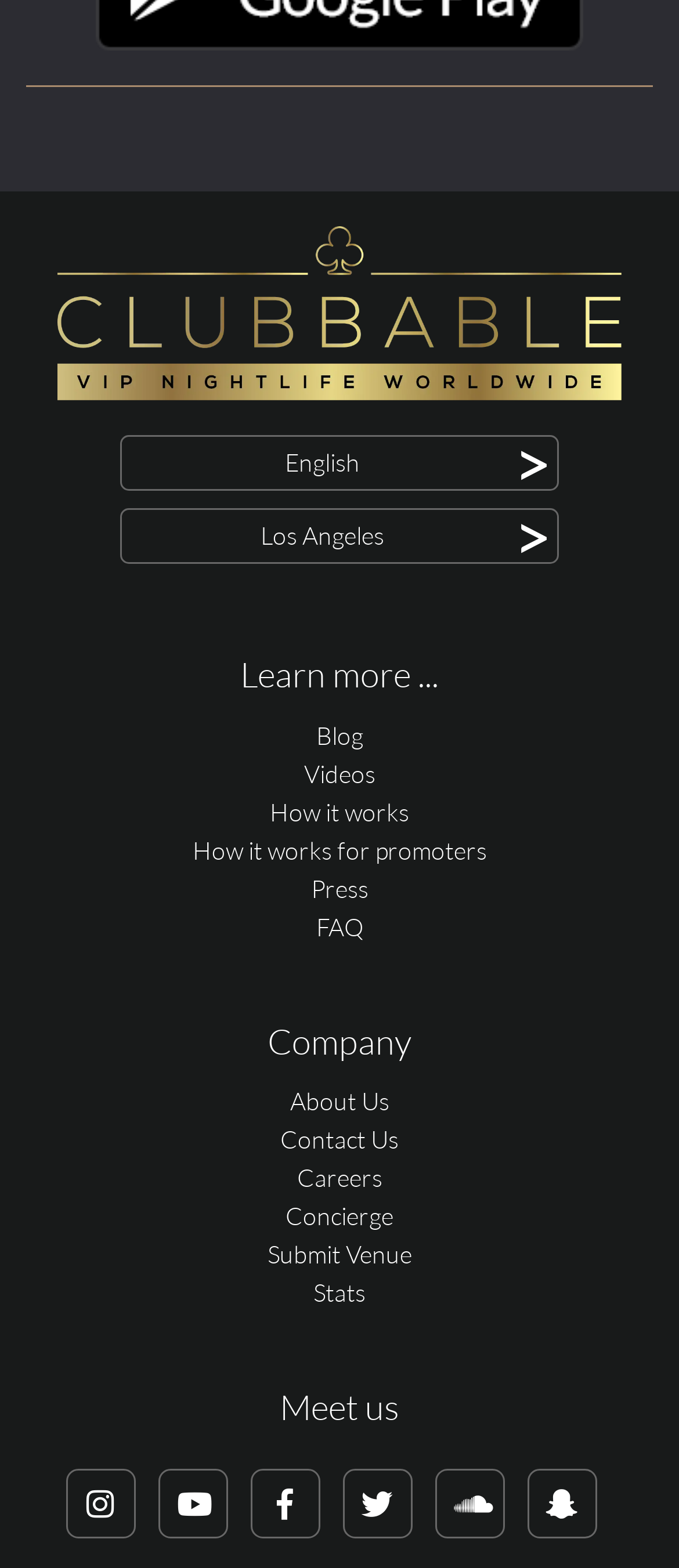Show me the bounding box coordinates of the clickable region to achieve the task as per the instruction: "Open Careers page".

[0.437, 0.154, 0.563, 0.173]